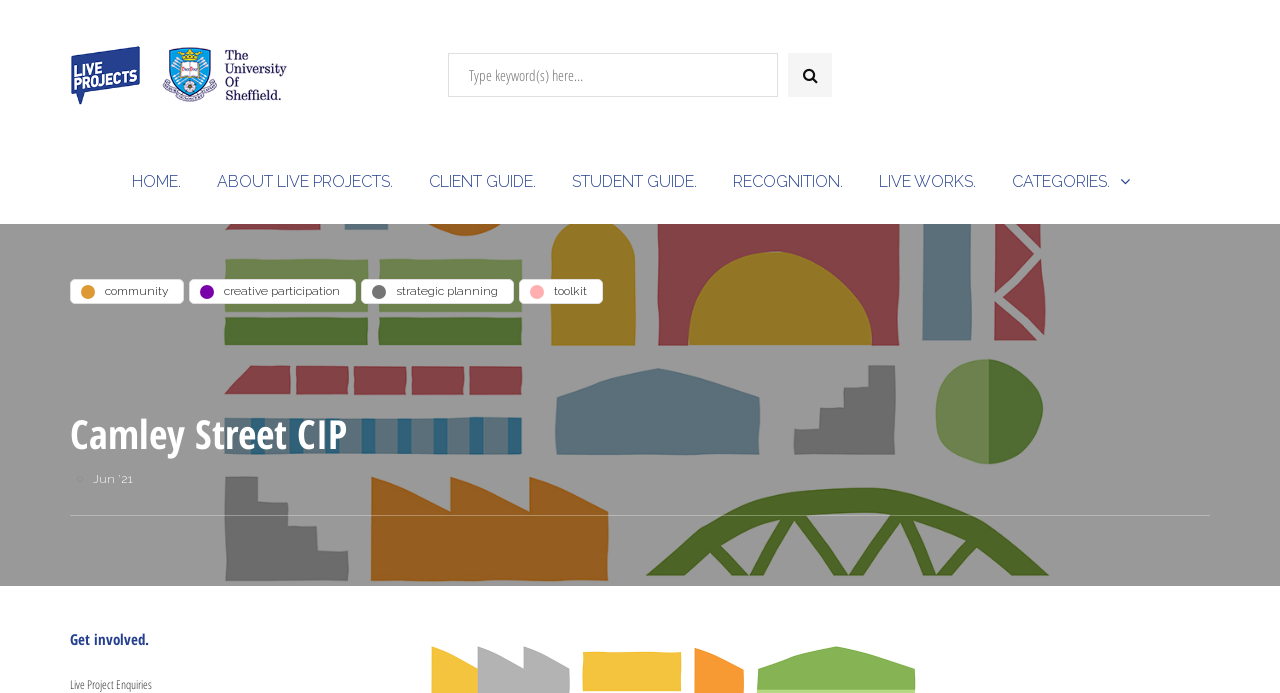Pinpoint the bounding box coordinates of the area that should be clicked to complete the following instruction: "Toggle search". The coordinates must be given as four float numbers between 0 and 1, i.e., [left, top, right, bottom].

[0.616, 0.076, 0.65, 0.14]